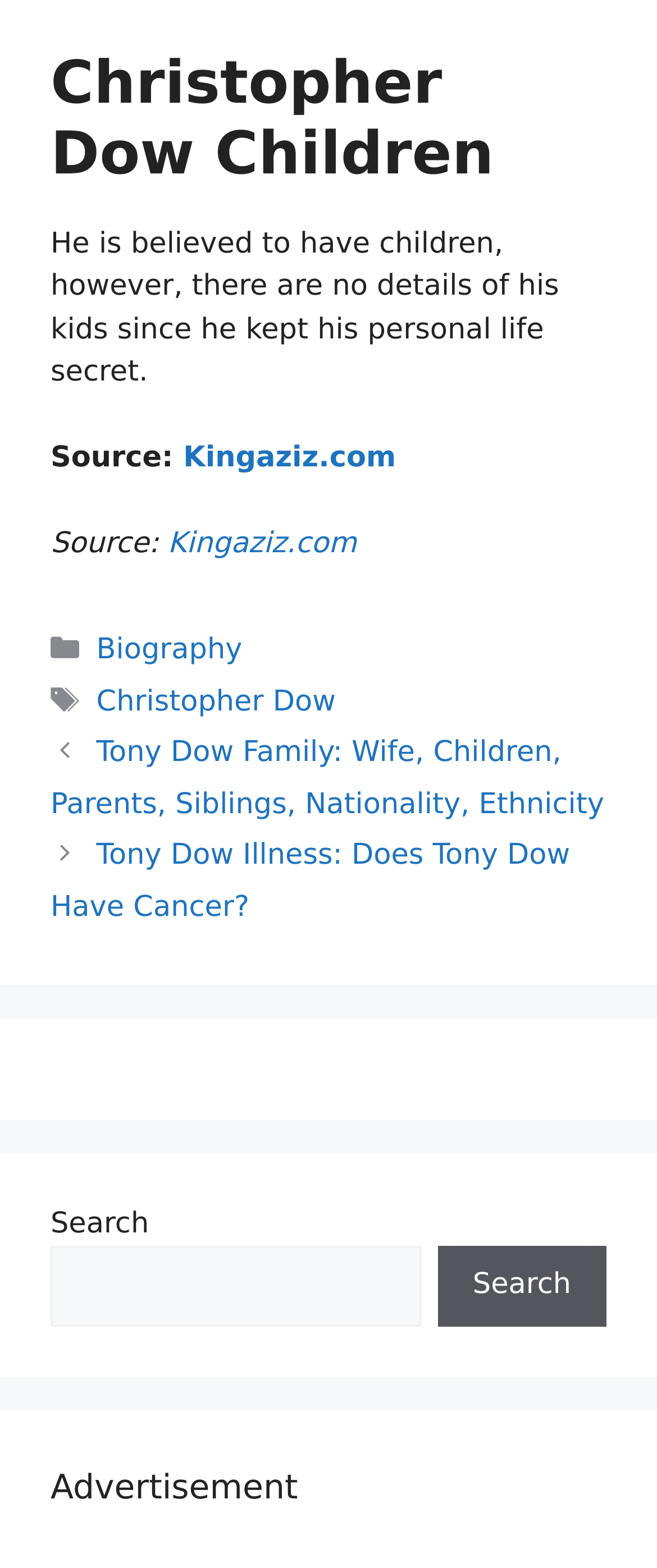Please find the bounding box coordinates of the section that needs to be clicked to achieve this instruction: "Click on the link to read about Christopher Dow".

[0.147, 0.437, 0.511, 0.458]